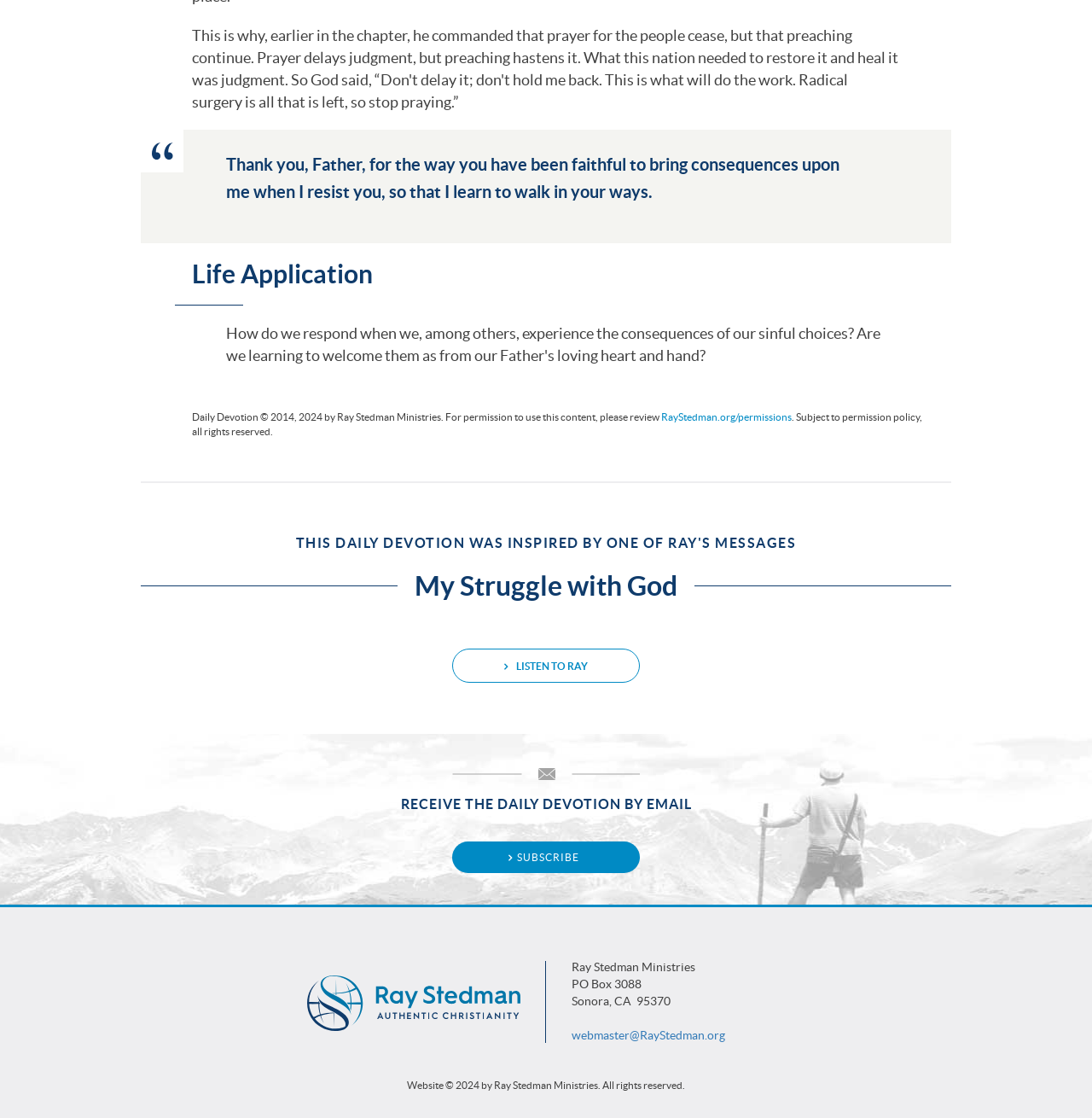Answer this question in one word or a short phrase: What is the topic of the daily devotion?

Judgment and restoration